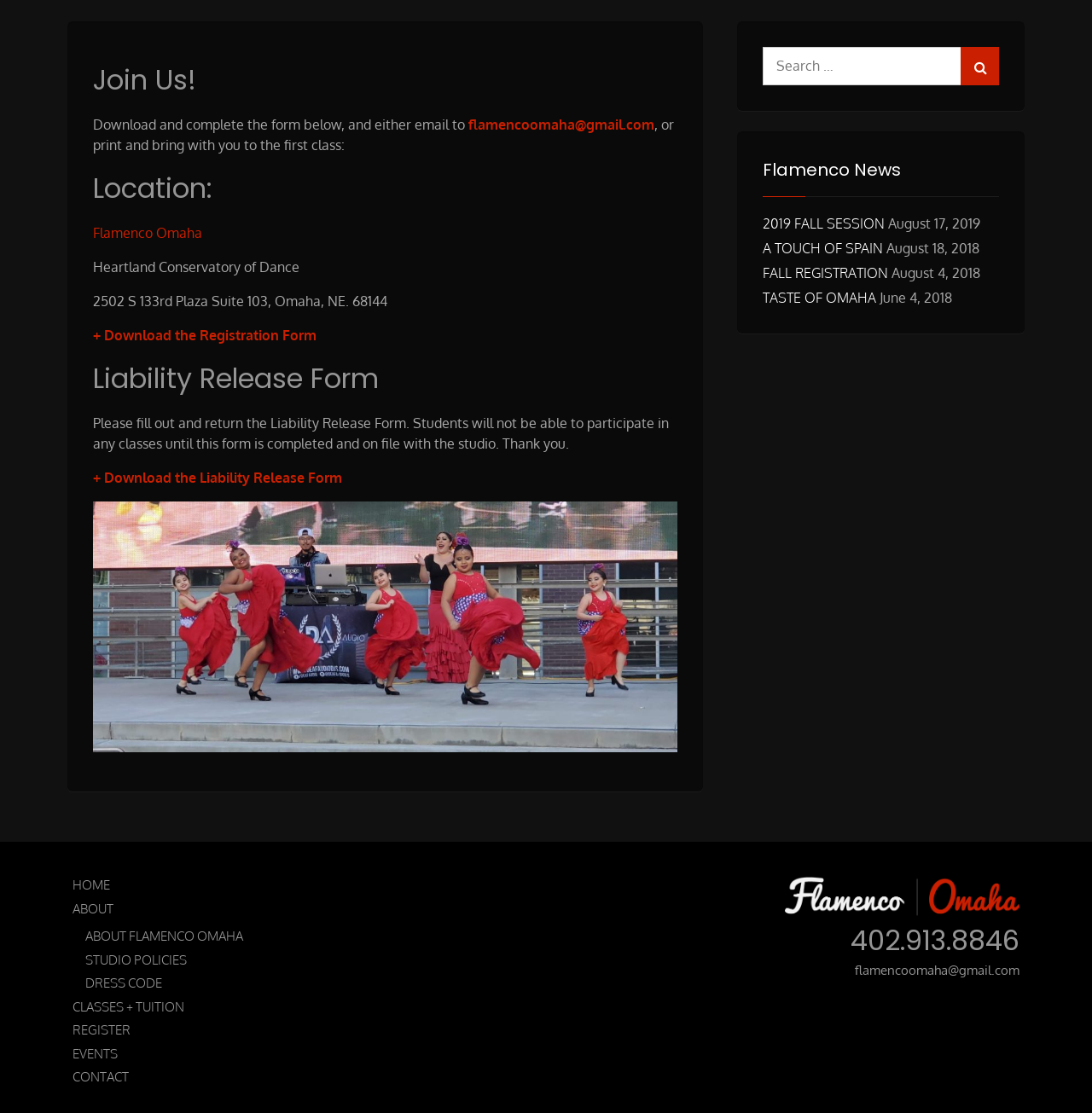Using the webpage screenshot, locate the HTML element that fits the following description and provide its bounding box: "Contact".

[0.066, 0.96, 0.118, 0.975]